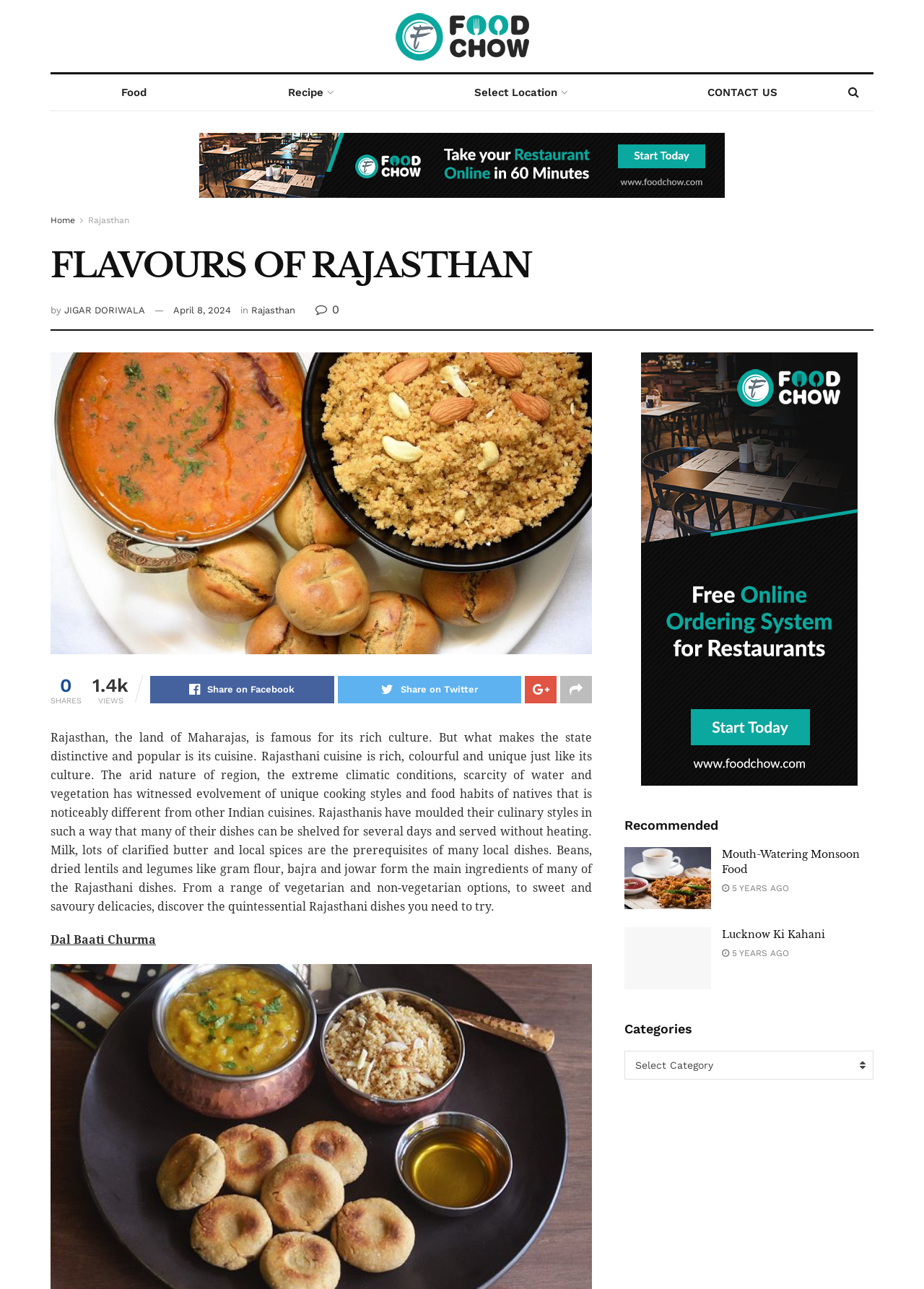Please find the bounding box coordinates for the clickable element needed to perform this instruction: "View the 'Description' tab".

None